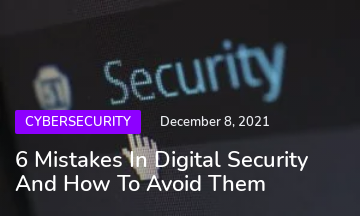How many mistakes in digital security are discussed in the headline?
Utilize the image to construct a detailed and well-explained answer.

The headline reads '6 Mistakes In Digital Security And How To Avoid Them', which implies that the content will discuss six specific mistakes in digital security and provide guidance on how to avoid them.